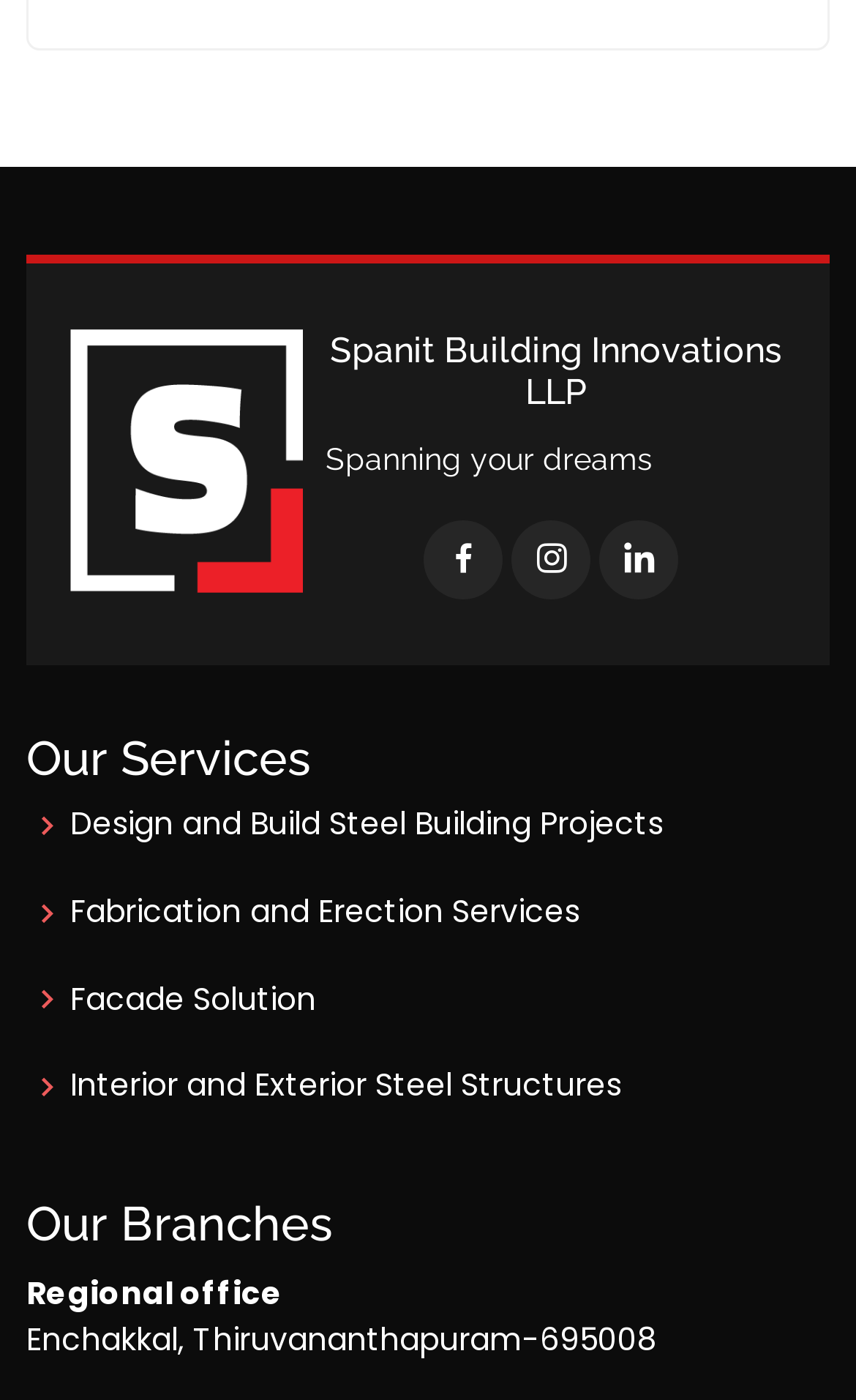Based on the element description Interior and Exterior Steel Structures, identify the bounding box of the UI element in the given webpage screenshot. The coordinates should be in the format (top-left x, top-left y, bottom-right x, bottom-right y) and must be between 0 and 1.

[0.082, 0.761, 0.726, 0.792]